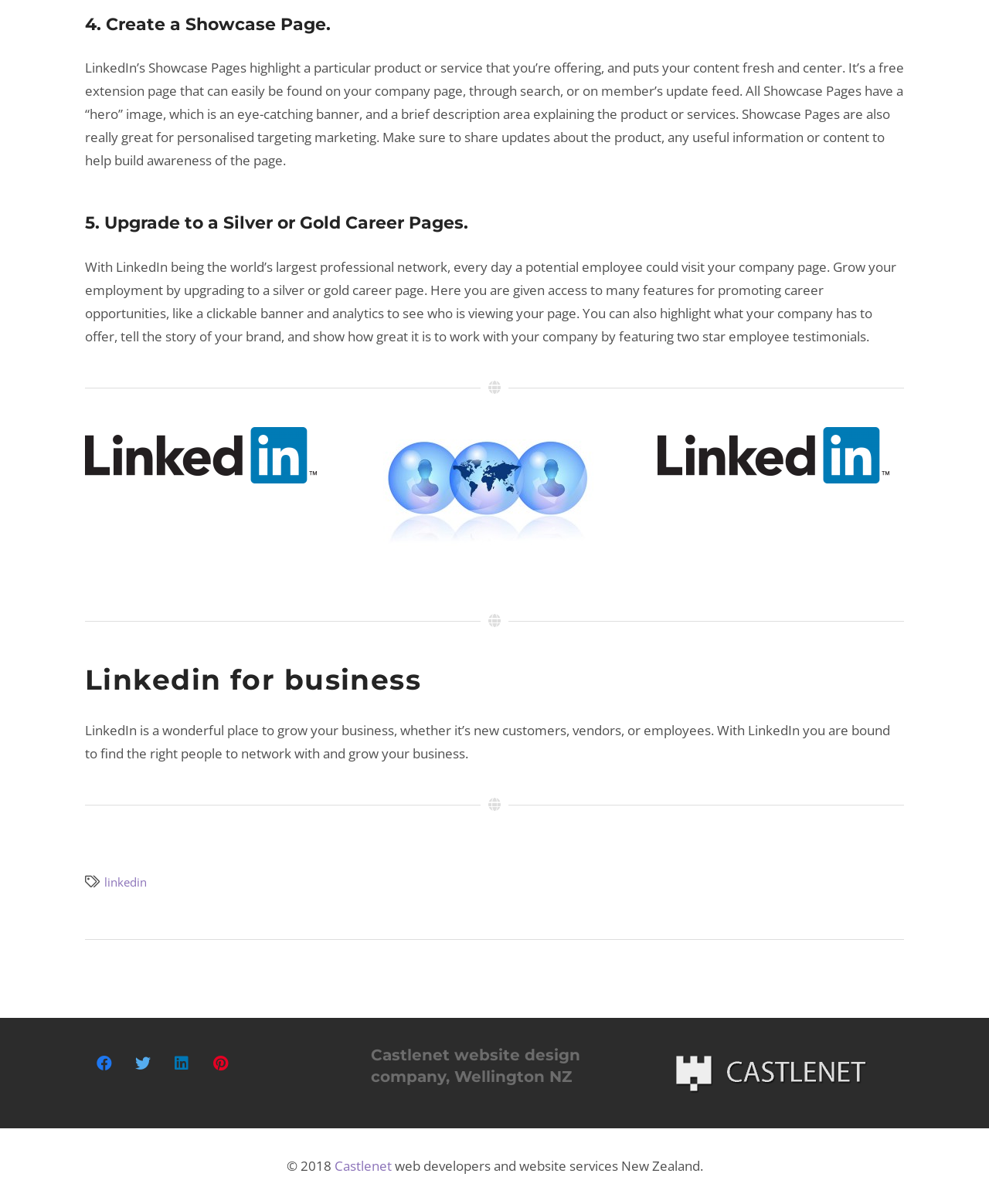What is the name of the company that designed this webpage?
Identify the answer in the screenshot and reply with a single word or phrase.

Castlenet